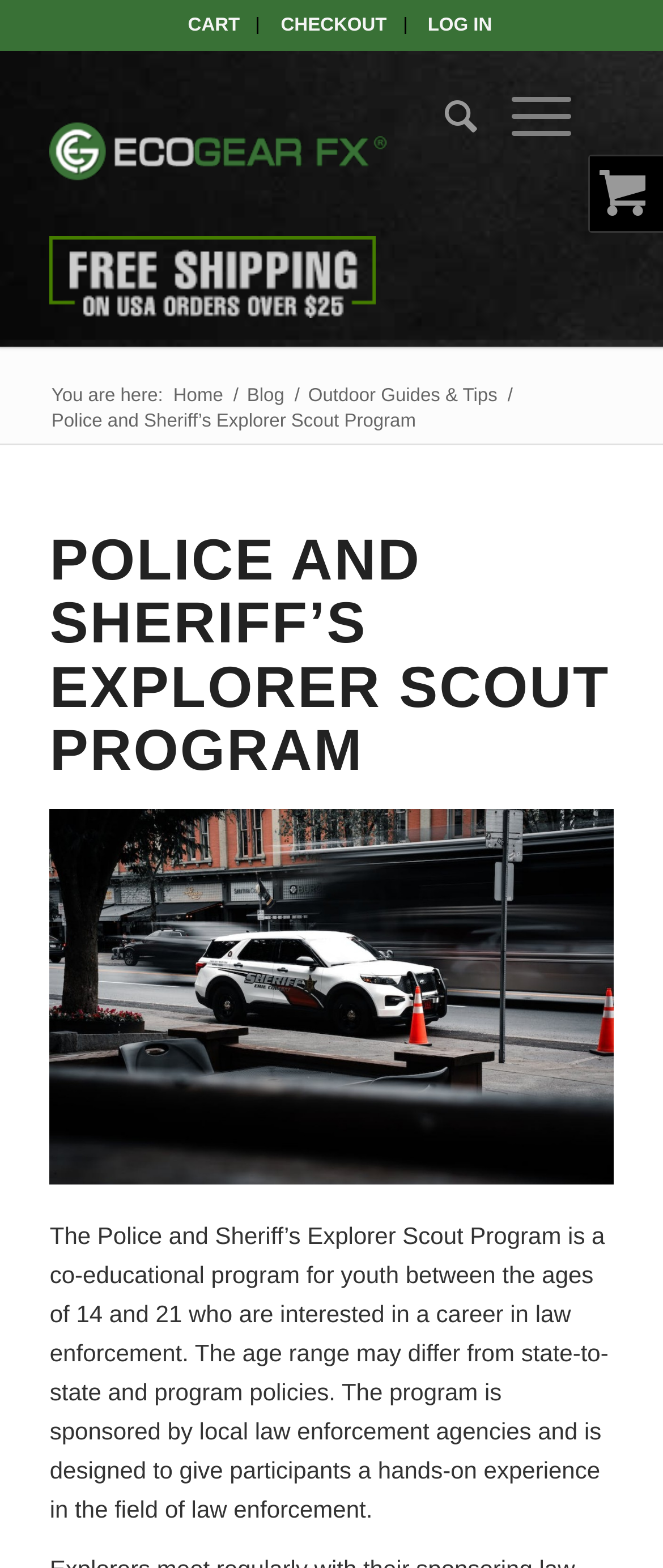Point out the bounding box coordinates of the section to click in order to follow this instruction: "Click on LOG IN".

[0.645, 0.002, 0.742, 0.03]